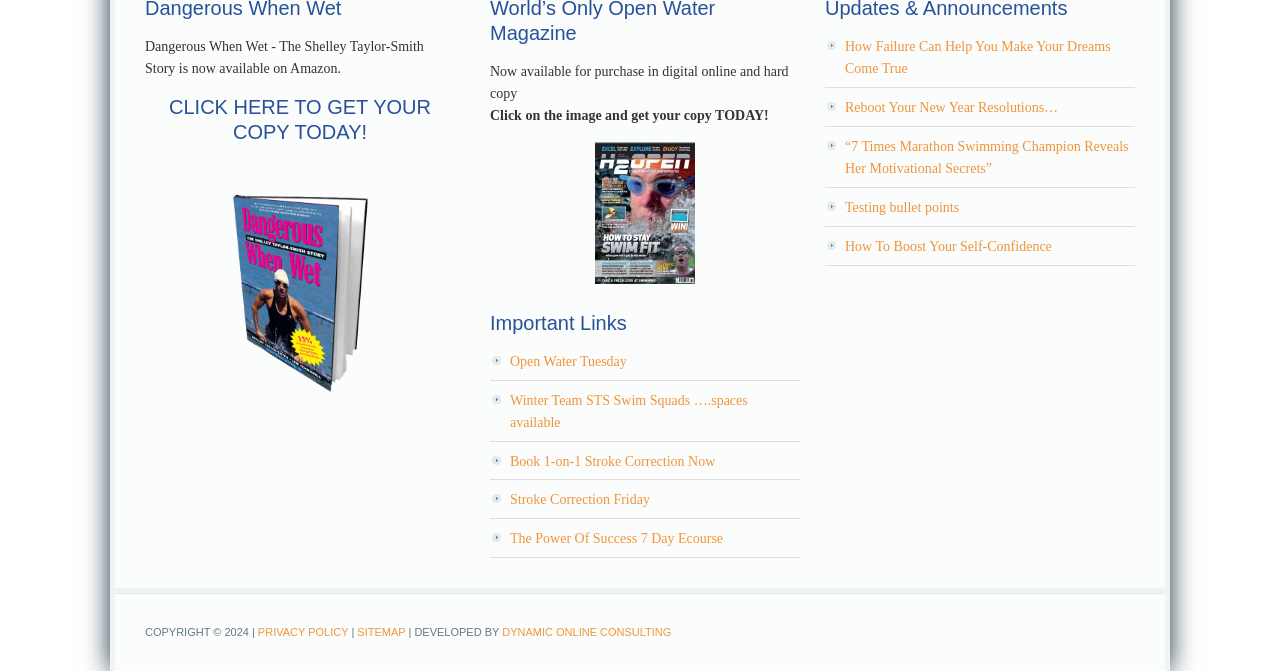Could you please study the image and provide a detailed answer to the question:
What is the purpose of the 'CLICK HERE TO GET YOUR COPY TODAY!' link?

The link 'CLICK HERE TO GET YOUR COPY TODAY!' is likely a call-to-action button that directs users to purchase or download a copy of the book 'Dangerous When Wet - The Shelley Taylor-Smith Story'.